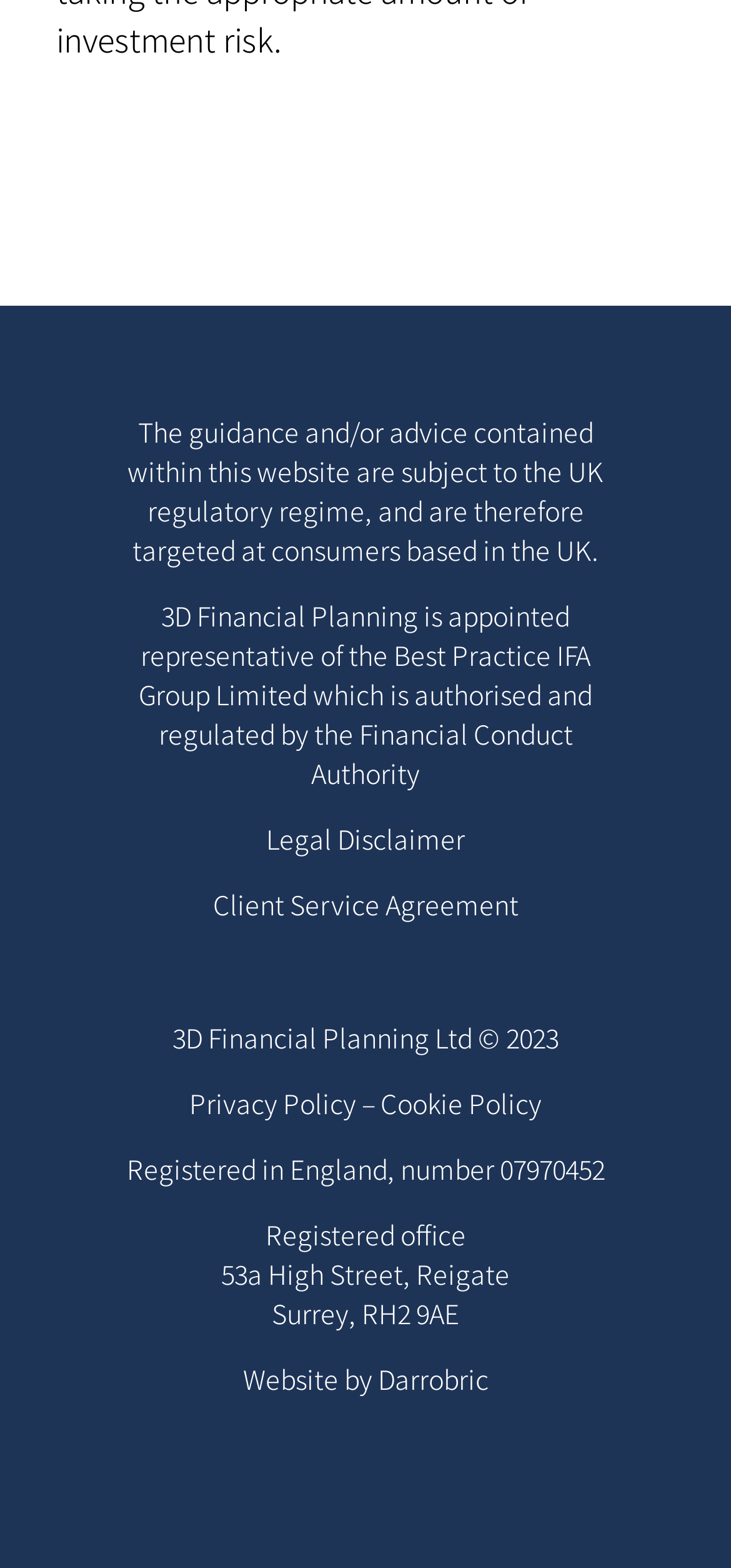What is the company's registration number?
Based on the screenshot, give a detailed explanation to answer the question.

The answer can be found in the eighth StaticText element, which mentions that the company is Registered in England, number 07970452.